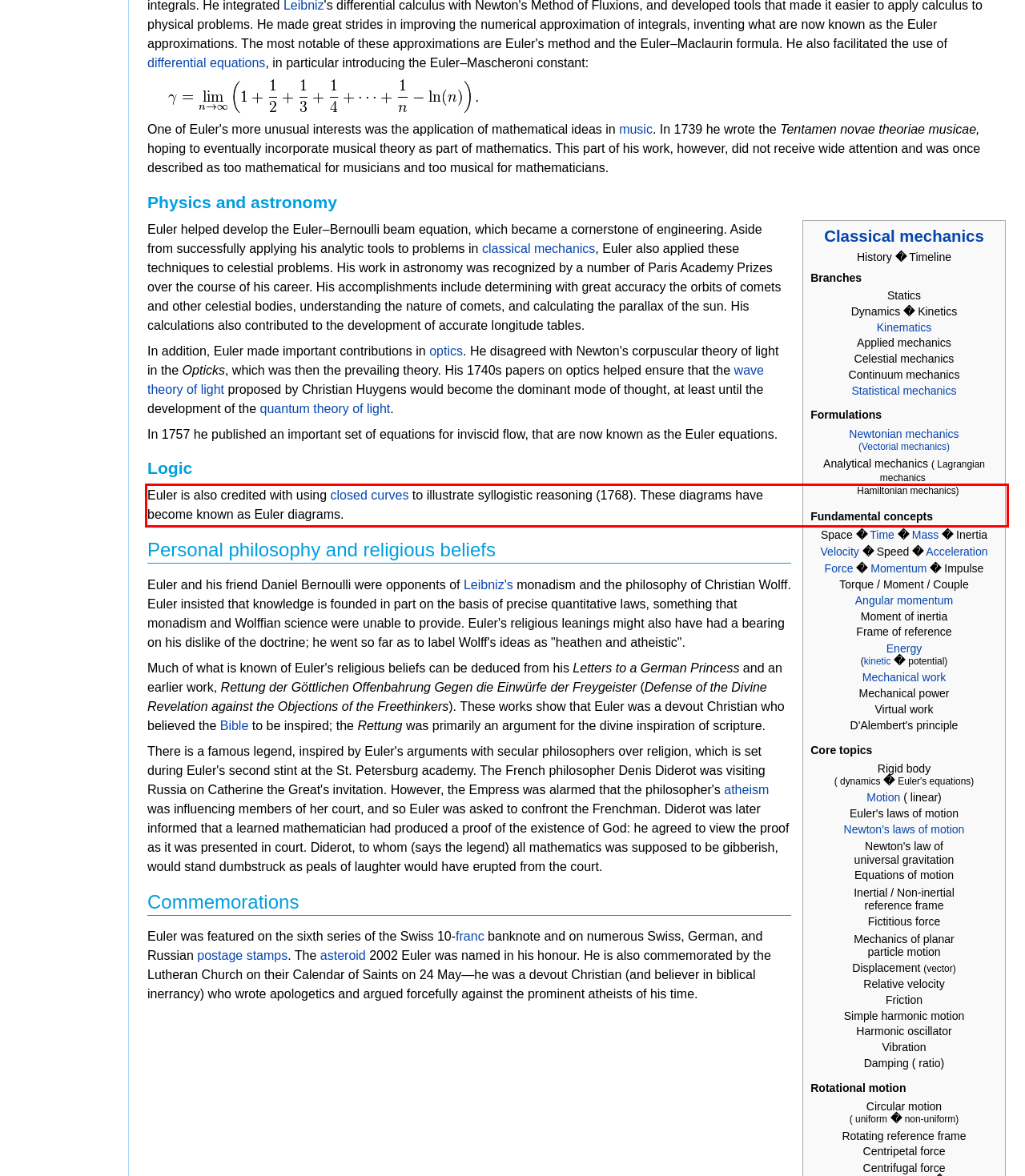Given a screenshot of a webpage with a red bounding box, extract the text content from the UI element inside the red bounding box.

Euler is also credited with using closed curves to illustrate syllogistic reasoning (1768). These diagrams have become known as Euler diagrams.